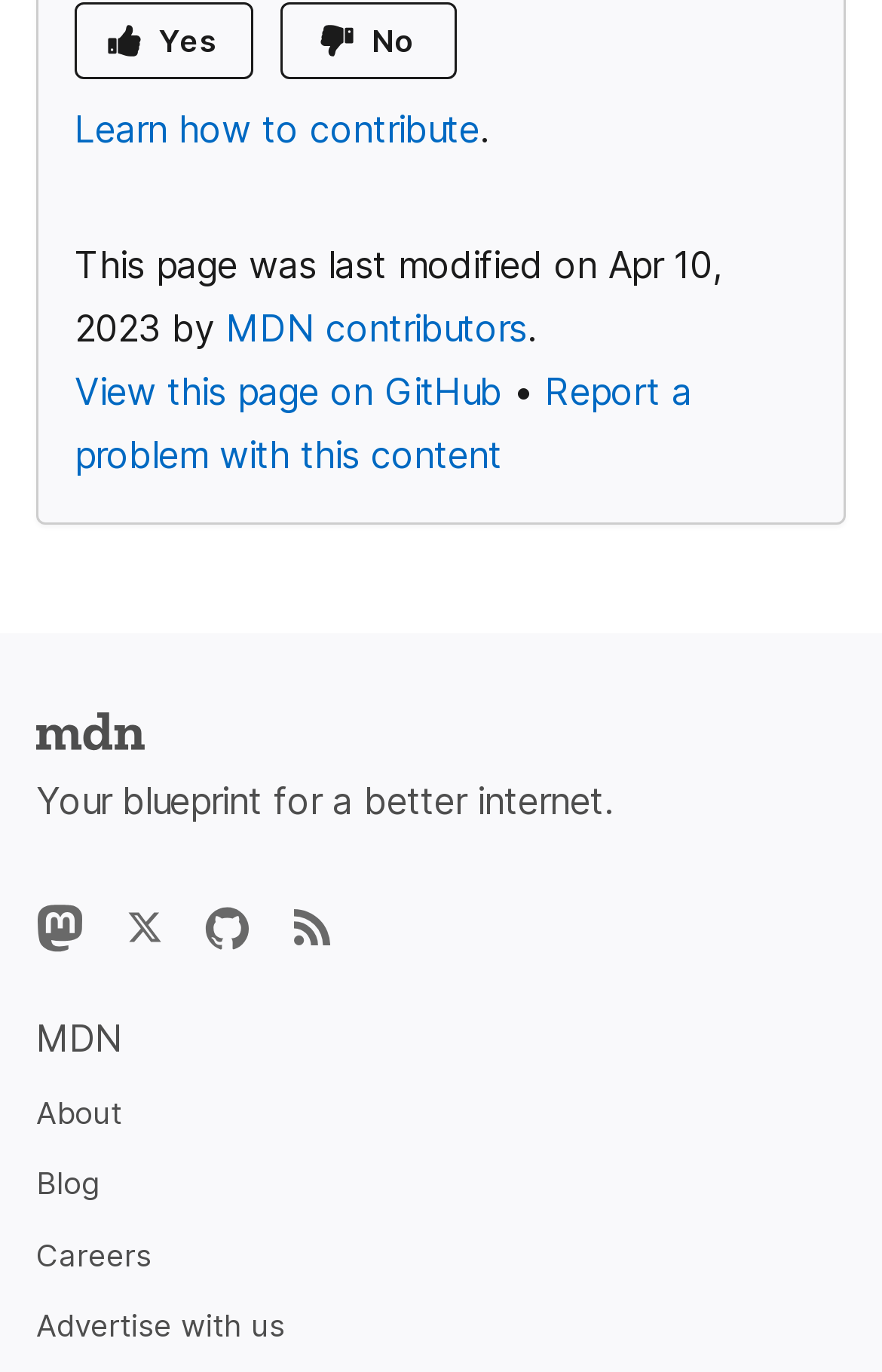Refer to the screenshot and give an in-depth answer to this question: What is the last modification date of this page?

I found the last modification date by looking at the text 'This page was last modified on' followed by the date 'Apr 10, 2023'.